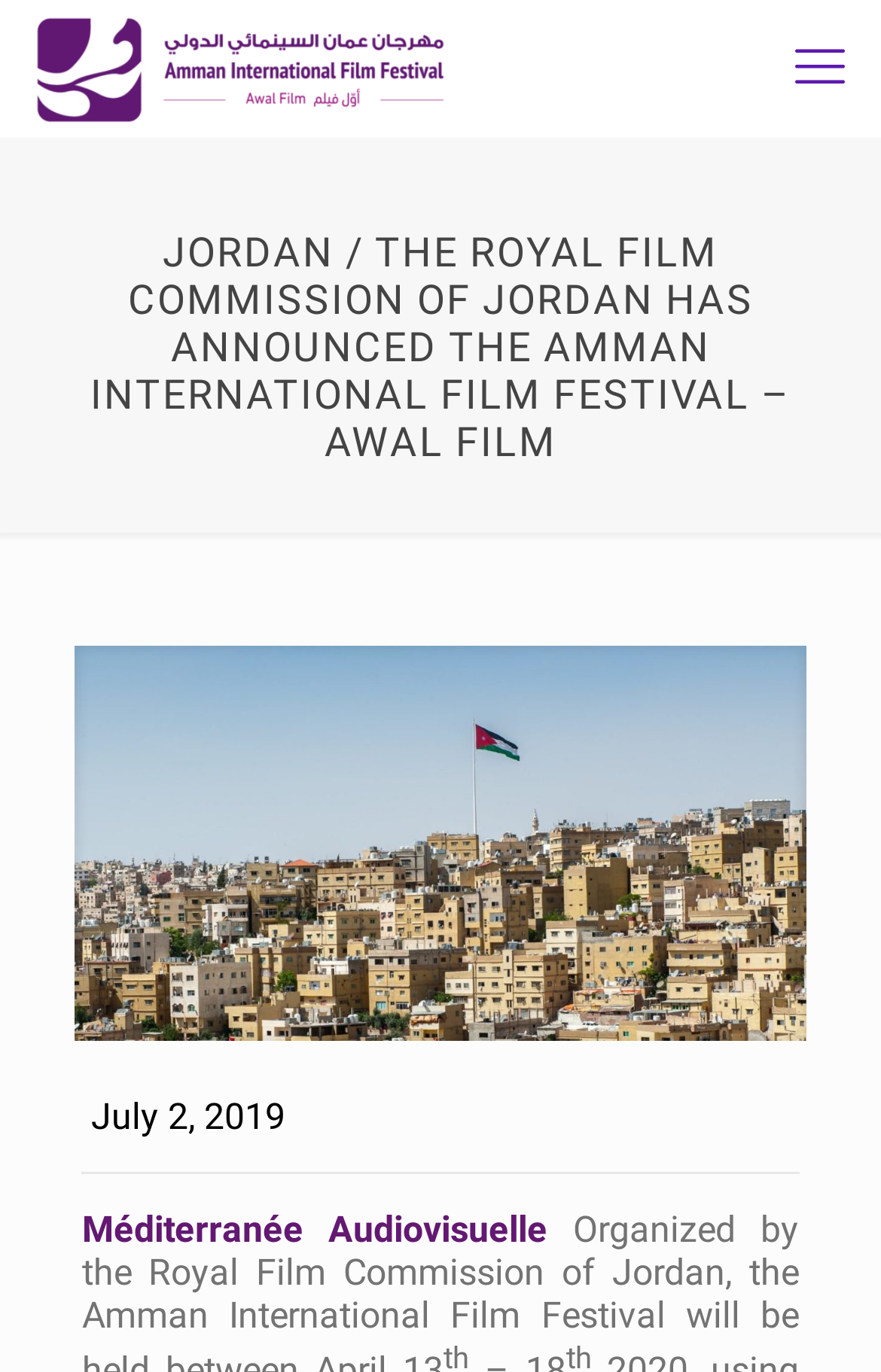Determine the bounding box coordinates for the UI element described. Format the coordinates as (top-left x, top-left y, bottom-right x, bottom-right y) and ensure all values are between 0 and 1. Element description: Méditerranée Audiovisuelle

[0.093, 0.88, 0.65, 0.912]